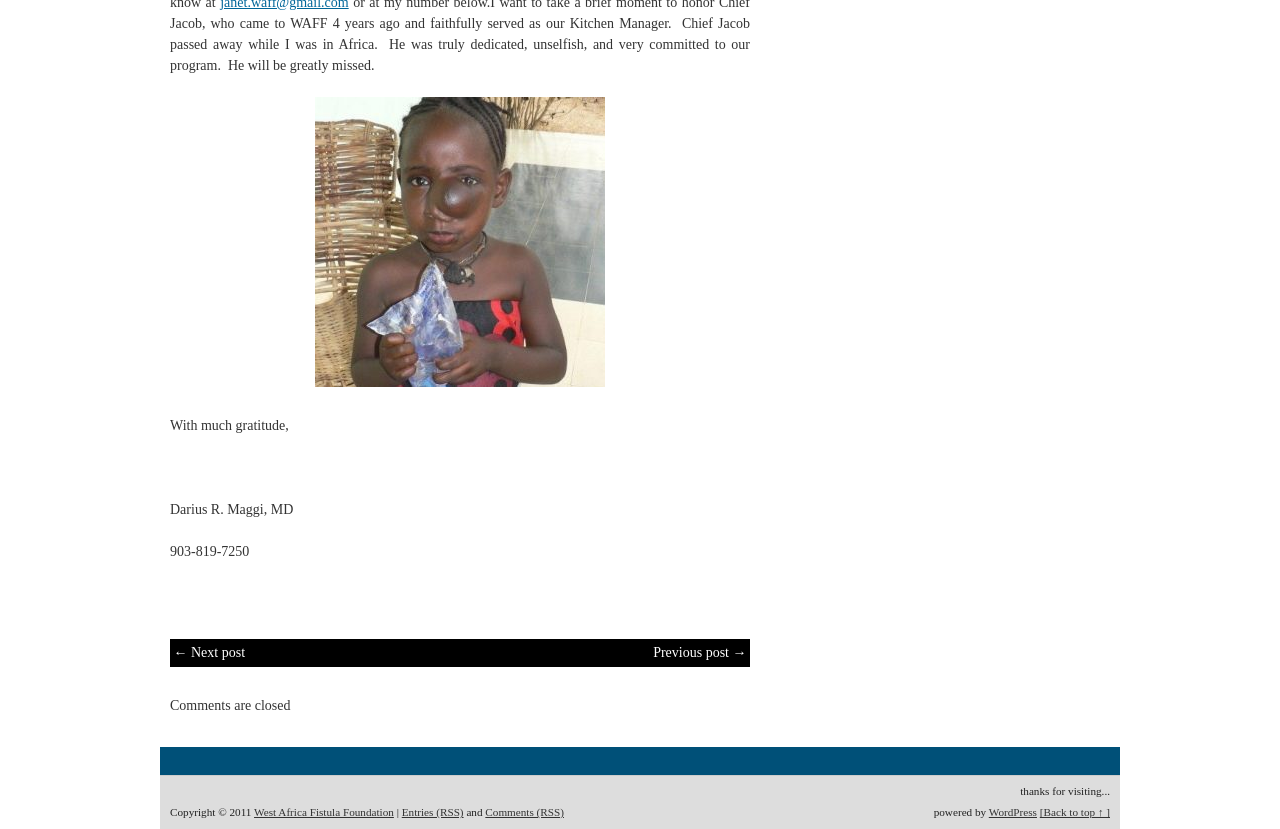Pinpoint the bounding box coordinates of the clickable area necessary to execute the following instruction: "go to previous post". The coordinates should be given as four float numbers between 0 and 1, namely [left, top, right, bottom].

[0.51, 0.778, 0.583, 0.796]